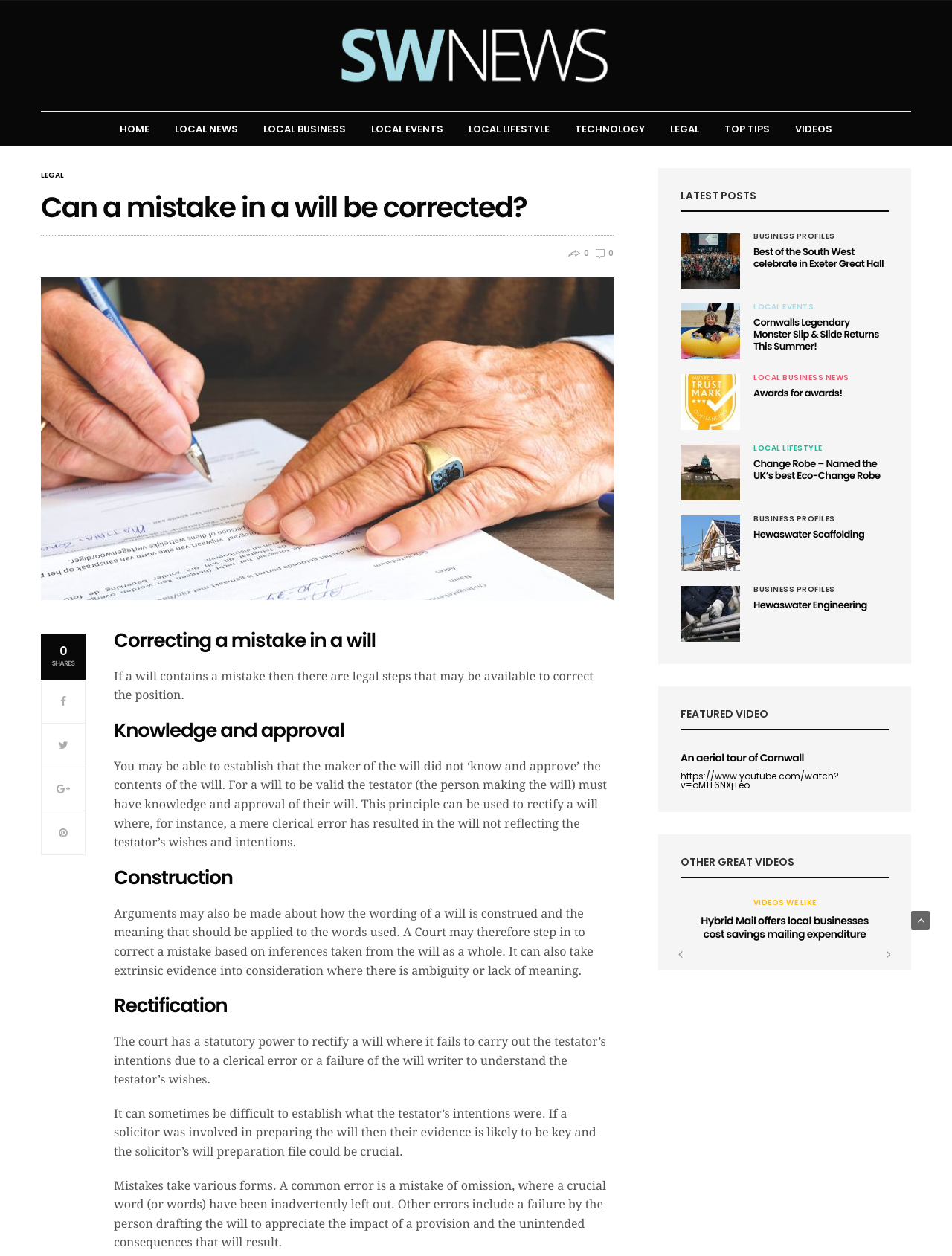Could you find the bounding box coordinates of the clickable area to complete this instruction: "Check out 'LOCAL NEWS'"?

[0.184, 0.097, 0.25, 0.108]